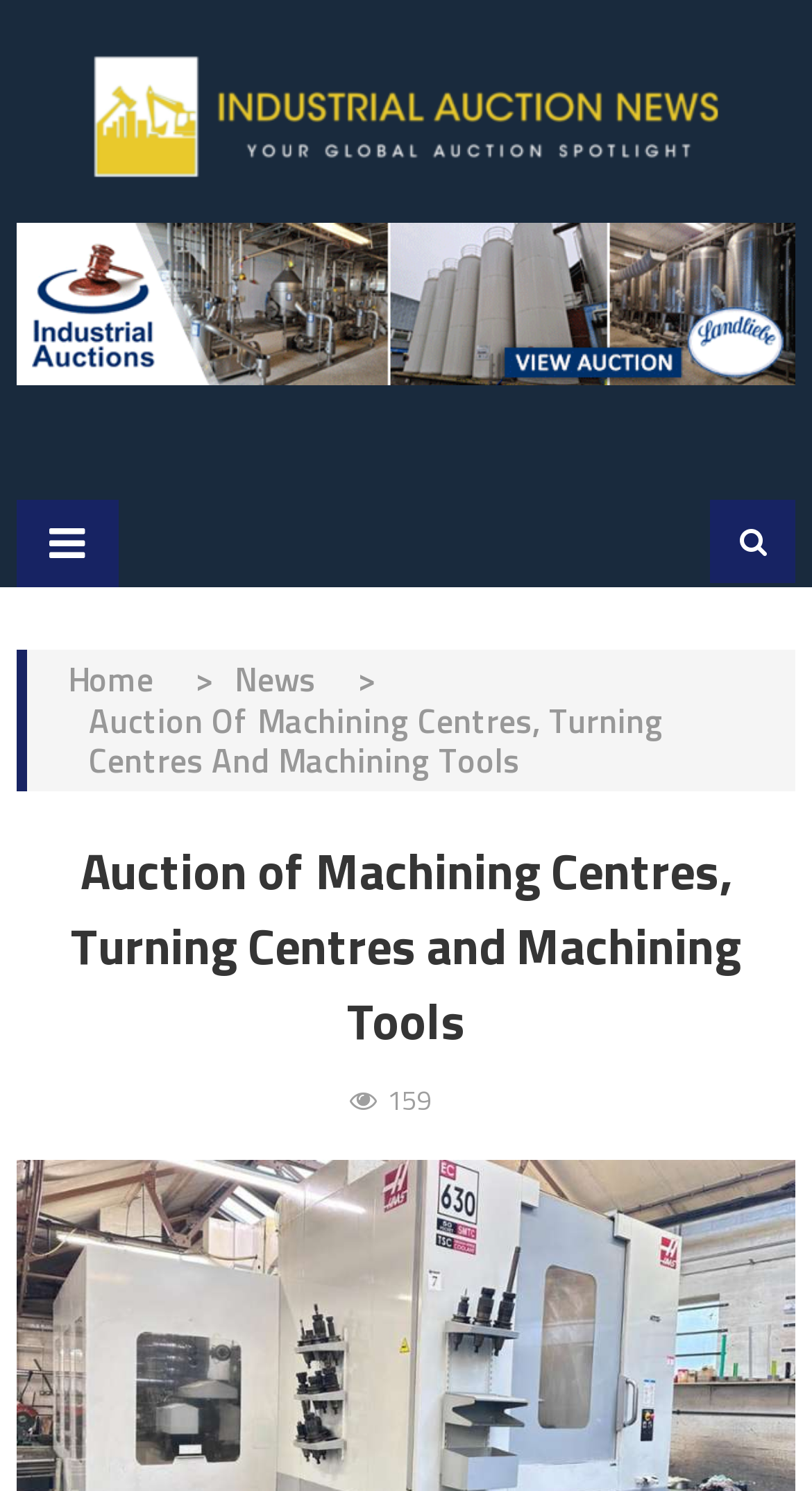What type of equipment is being auctioned?
Please answer the question with a detailed response using the information from the screenshot.

Based on the webpage content, specifically the heading 'Auction of Machining Centres, Turning Centres and Machining Tools', it is clear that the equipment being auctioned is related to machining and turning.